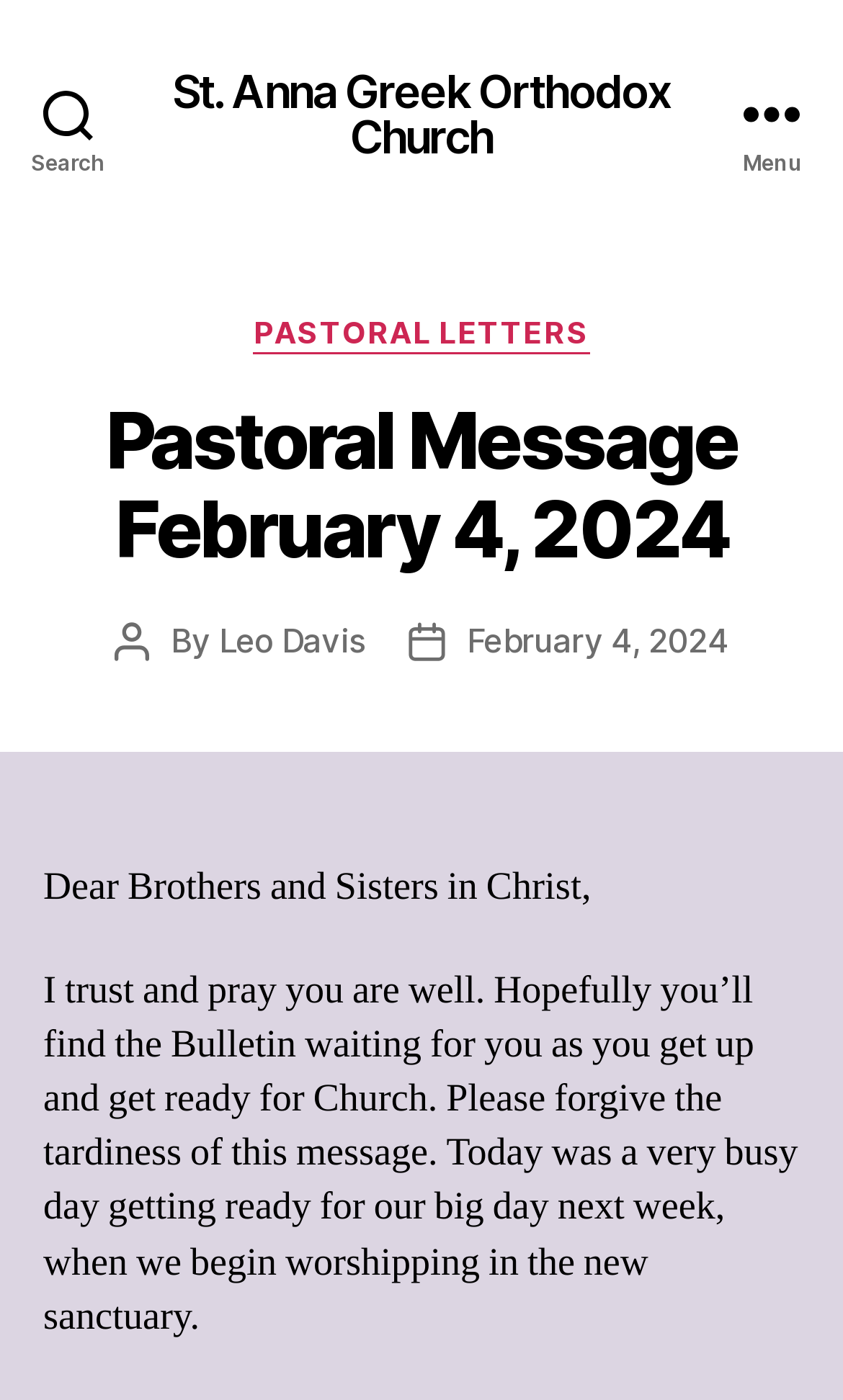Offer a meticulous description of the webpage's structure and content.

The webpage is about a pastoral message from St. Anna Greek Orthodox Church, dated February 4, 2024. At the top left corner, there is a search button. Next to it, on the top center, is a link to the church's website. On the top right corner, there is a menu button.

Below the menu button, there is a header section that takes up most of the top half of the page. Within this section, there are several elements. On the left side, there is a heading that displays the title of the pastoral message. Below the heading, there is a section that shows the author's name, "Leo Davis", and the post date, "February 4, 2024".

To the right of the author and post date section, there is a category section with a link to "PASTORAL LETTERS". Above this section, there is a static text that says "Categories".

The main content of the pastoral message starts below the header section. It begins with a greeting, "Dear Brothers and Sisters in Christ," followed by a paragraph of text that discusses the tardiness of the message and the preparation for a big day next week when the church will begin worshipping in the new sanctuary.